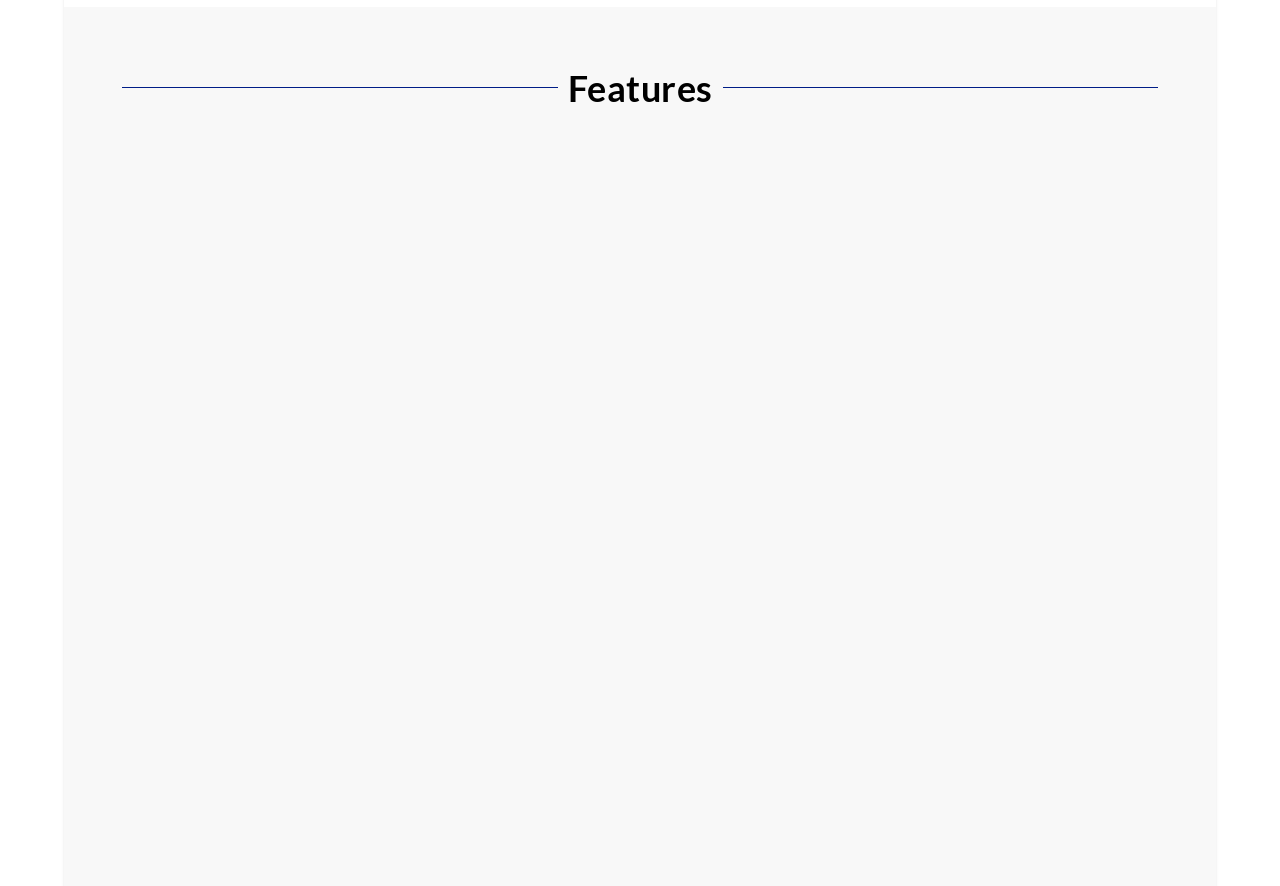Based on the element description alt="iDendron", identify the bounding box coordinates for the UI element. The coordinates should be in the format (top-left x, top-left y, bottom-right x, bottom-right y) and within the 0 to 1 range.

[0.664, 0.738, 0.906, 0.957]